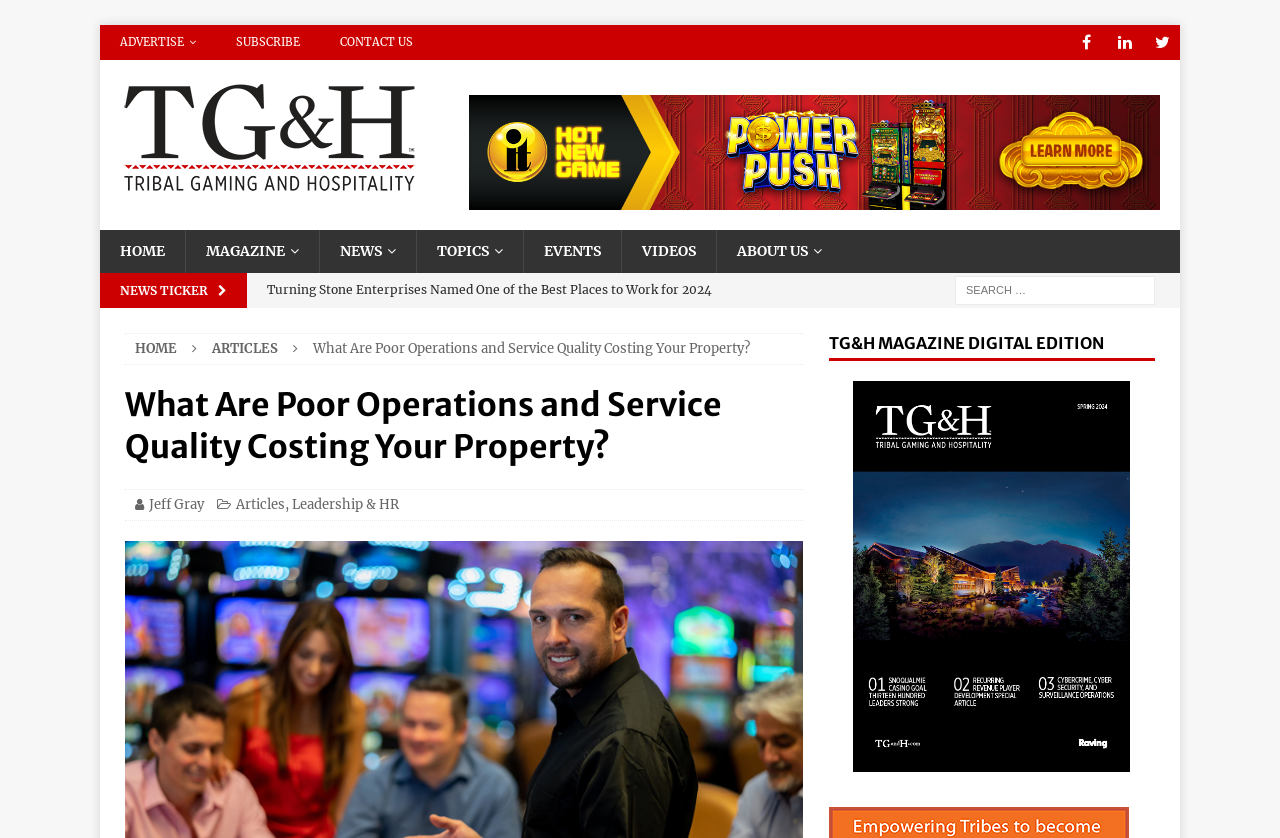Please identify the bounding box coordinates of the element's region that should be clicked to execute the following instruction: "Search for something". The bounding box coordinates must be four float numbers between 0 and 1, i.e., [left, top, right, bottom].

[0.746, 0.329, 0.902, 0.363]